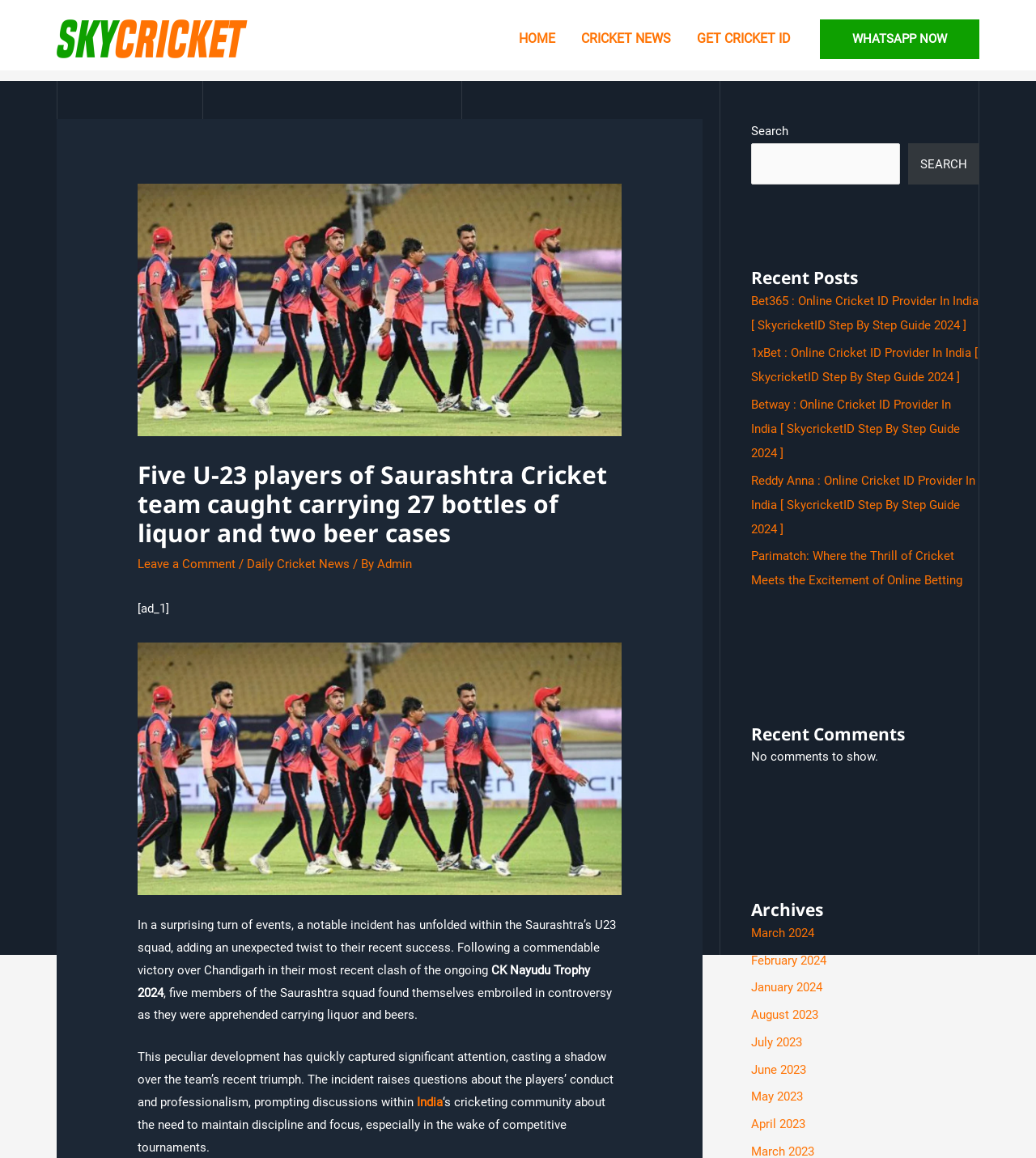Illustrate the webpage with a detailed description.

The webpage is about online cricket ID providers, with a focus on SkycricketID. At the top, there is a logo and a navigation menu with links to "HOME", "CRICKET NEWS", and "GET CRICKET ID". On the top-right corner, there is a "WHATSAPP NOW" button.

Below the navigation menu, there is a news article about five U-23 players of Saurashtra Cricket team caught carrying liquor and beer cases. The article has a heading, a brief summary, and a "Leave a Comment" link. There is also an image and an advertisement below the article.

On the right side of the page, there are three sections: "Recent Posts", "Recent Comments", and "Archives". The "Recent Posts" section has links to several articles about online cricket ID providers, including Bet365, 1xBet, and Betway. The "Recent Comments" section has a message saying "No comments to show." The "Archives" section has links to monthly archives from March 2024 to April 2023.

At the bottom of the page, there is a search bar with a "Search" button.